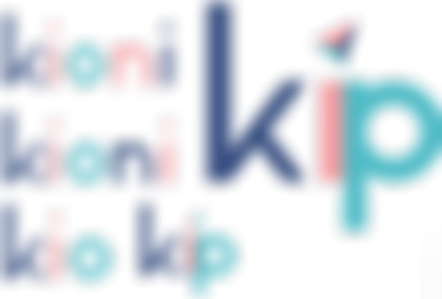What is the aesthetic of the design layout?
Kindly offer a comprehensive and detailed response to the question.

The layout of the design concept suggests a playful and modern aesthetic, which is evident from the use of bold colors and experimental typography, creating a visually appealing and contemporary design.